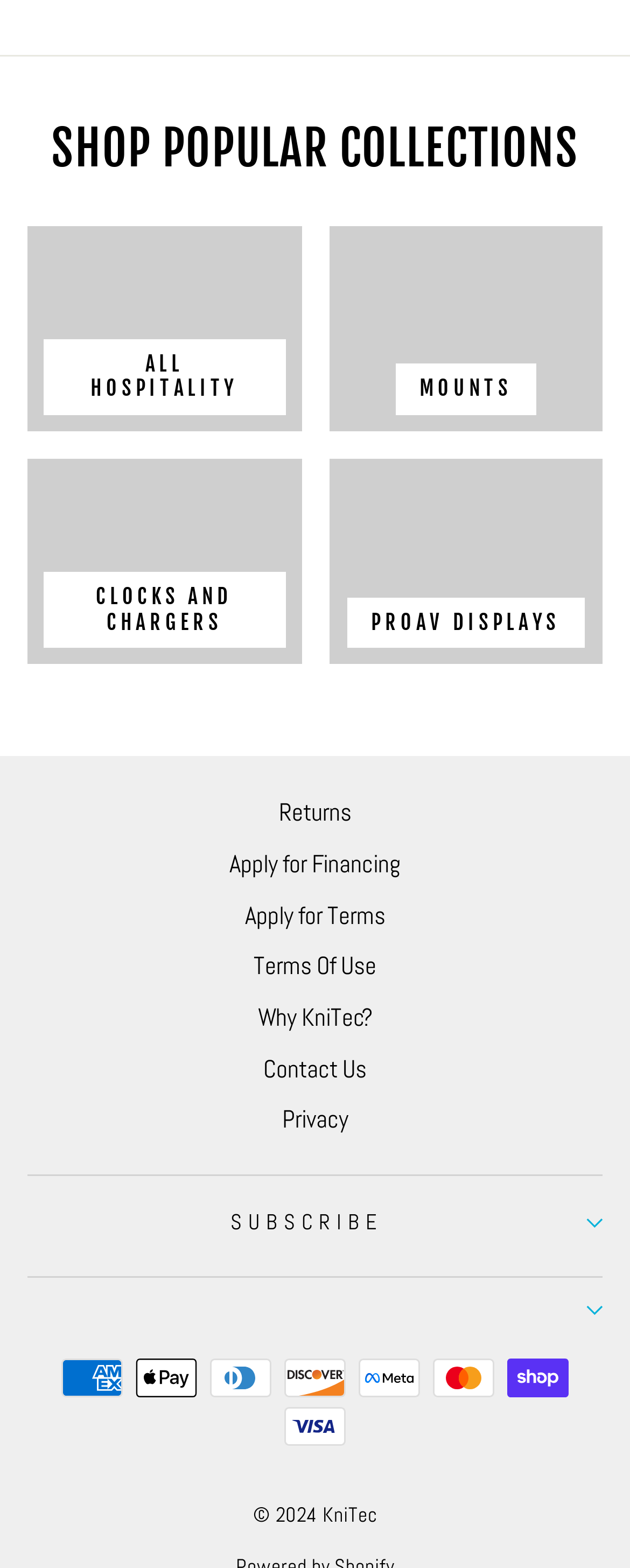Refer to the image and answer the question with as much detail as possible: How many payment methods are accepted?

There are 9 payment methods accepted, which are American Express, Apple Pay, Diners Club, Discover, Meta Pay, Mastercard, Shop Pay, and Visa, as indicated by the images at the bottom of the page.